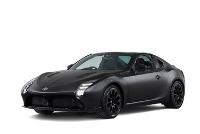Answer the following query concisely with a single word or phrase:
What is the length of the GR HV SPORTS concept?

4,395 mm